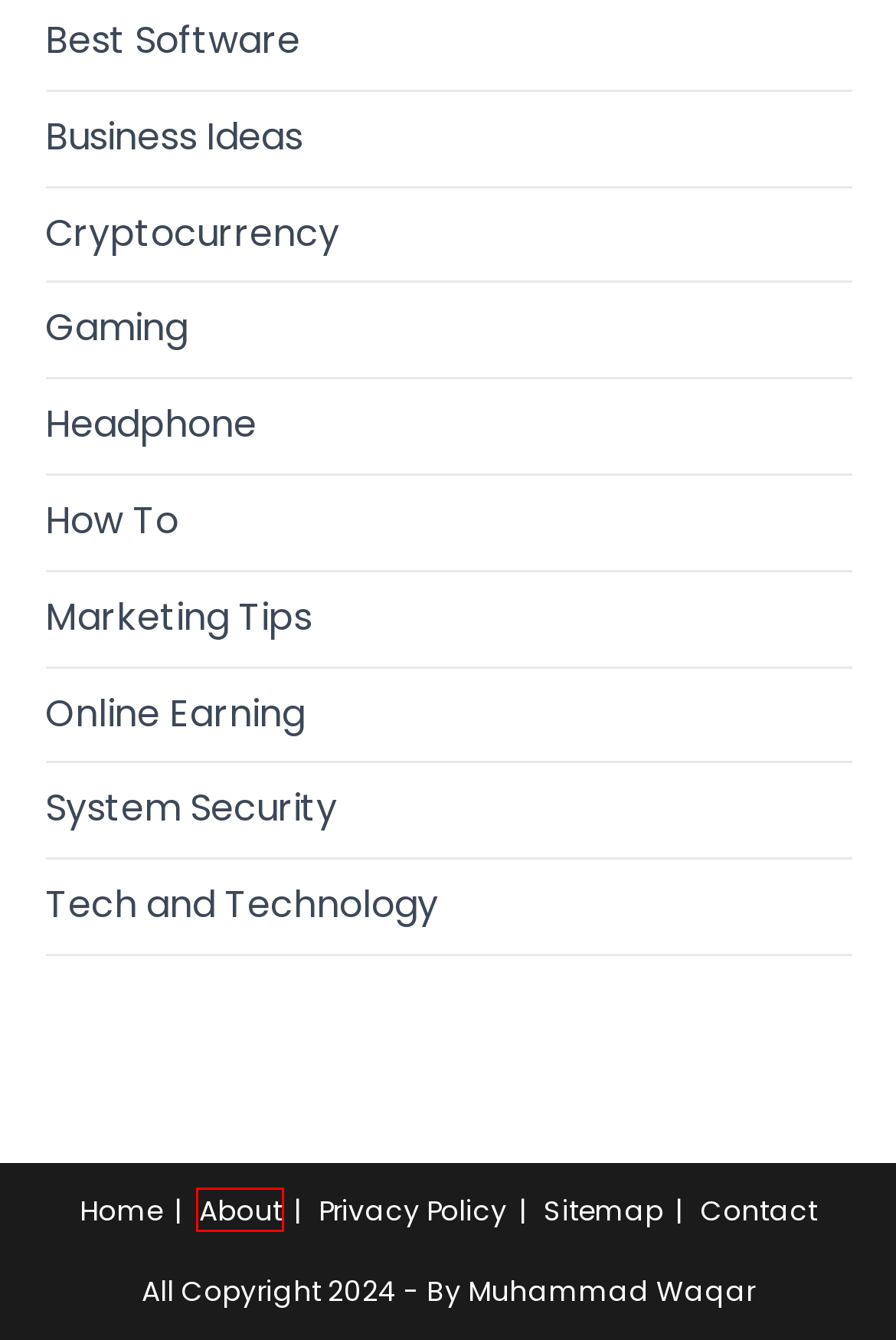Given a webpage screenshot with a red bounding box around a particular element, identify the best description of the new webpage that will appear after clicking on the element inside the red bounding box. Here are the candidates:
A. Headphone - Muhammad Waqar
B. Cryptocurrency - Muhammad Waqar
C. System Security - Muhammad Waqar
D. Privacy Policy - Muhammad Waqar
E. Online Earning - Muhammad Waqar
F. How To - Muhammad Waqar
G. Tech and Technology - Muhammad Waqar
H. About - Muhammad Waqar

H